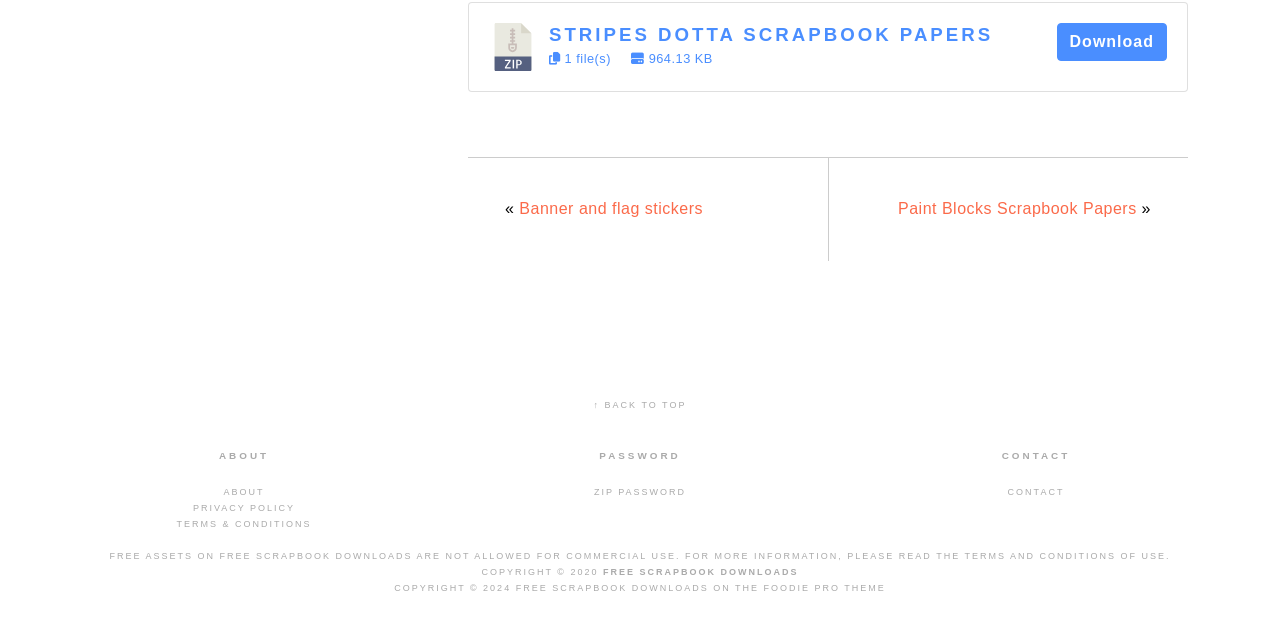Find and indicate the bounding box coordinates of the region you should select to follow the given instruction: "Back to top".

[0.464, 0.641, 0.536, 0.657]